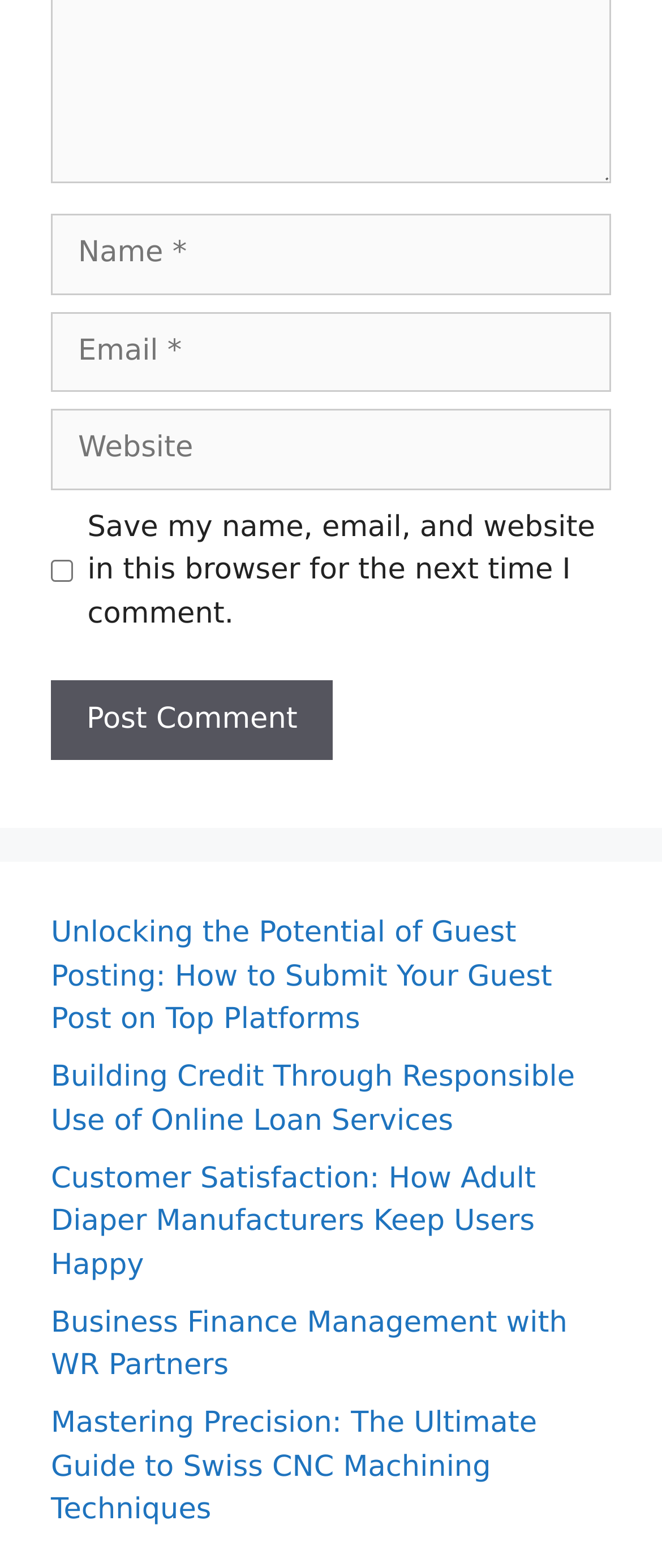Find the bounding box coordinates for the UI element whose description is: "name="submit" value="Post Comment"". The coordinates should be four float numbers between 0 and 1, in the format [left, top, right, bottom].

[0.077, 0.434, 0.503, 0.485]